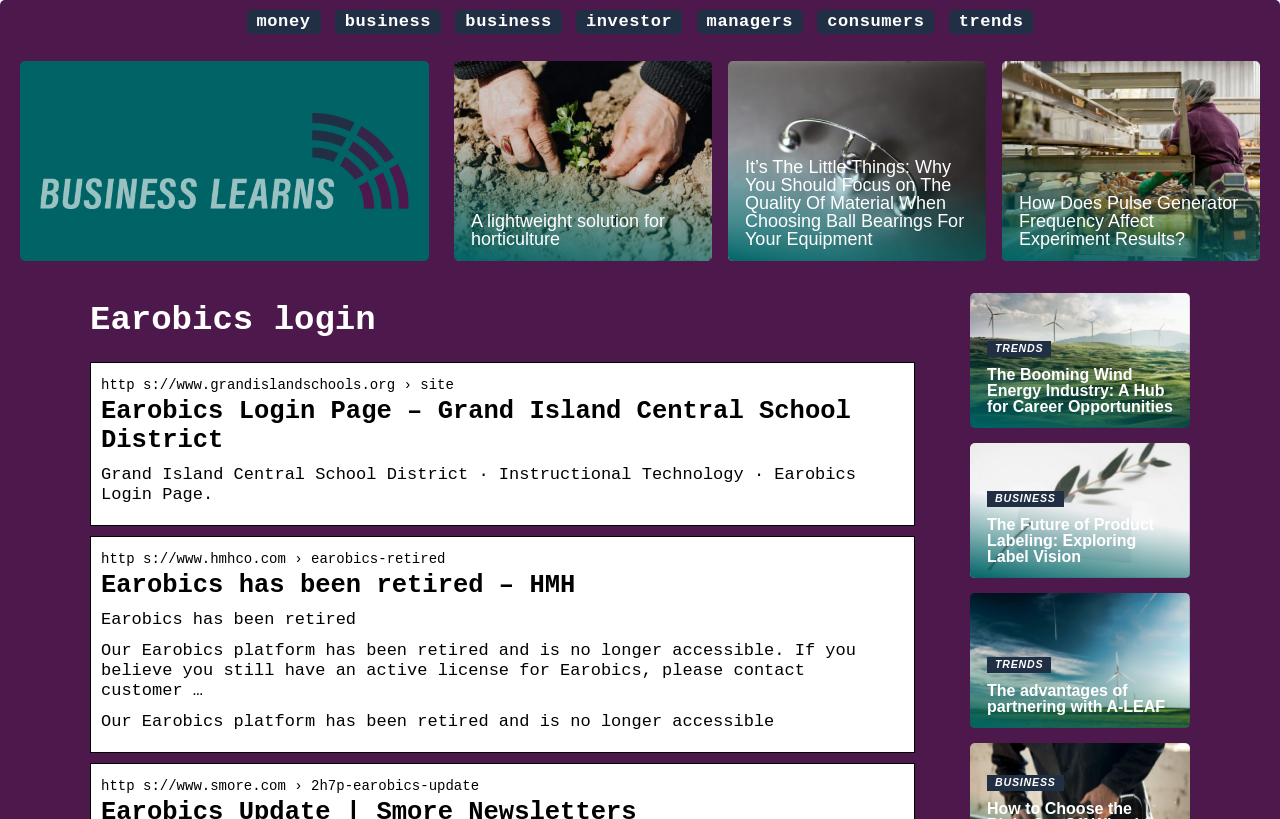What type of content is linked on the webpage?
Look at the screenshot and respond with a single word or phrase.

Articles and resources